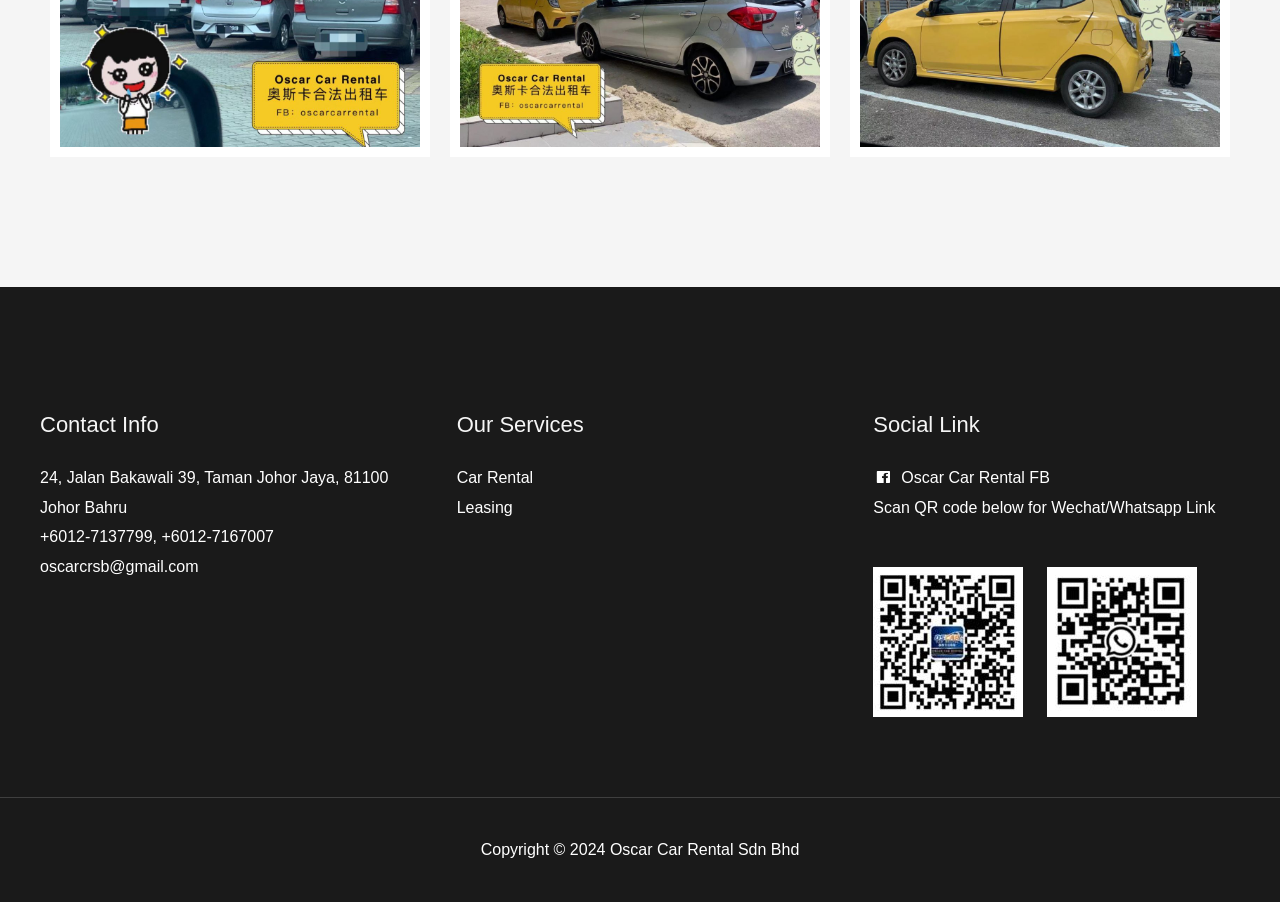Using the provided description: "oscarcrsb@gmail.com", find the bounding box coordinates of the corresponding UI element. The output should be four float numbers between 0 and 1, in the format [left, top, right, bottom].

[0.031, 0.619, 0.155, 0.637]